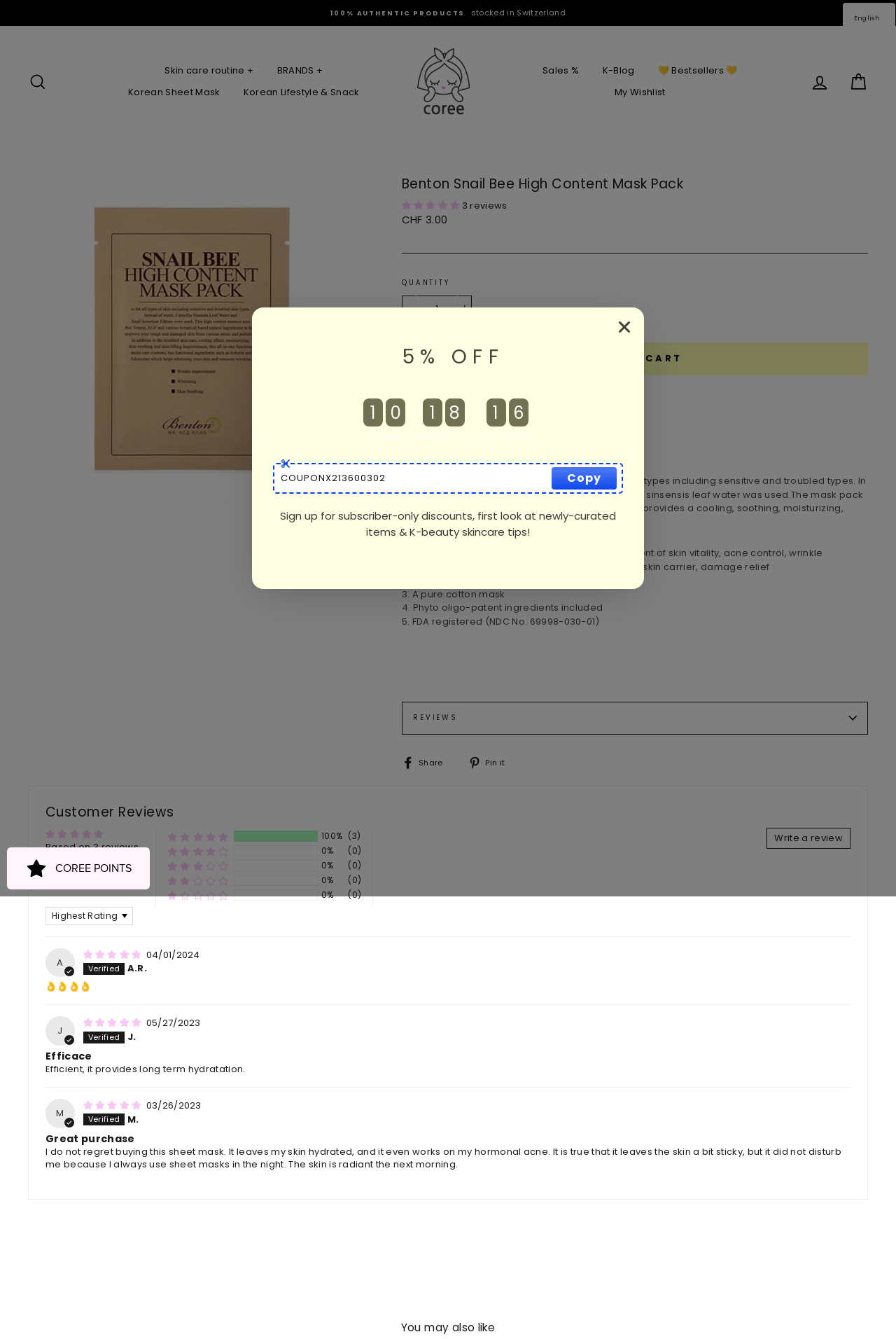For the element described, predict the bounding box coordinates as (top-left x, top-left y, bottom-right x, bottom-right y). All values should be between 0 and 1. Element description: Home

None